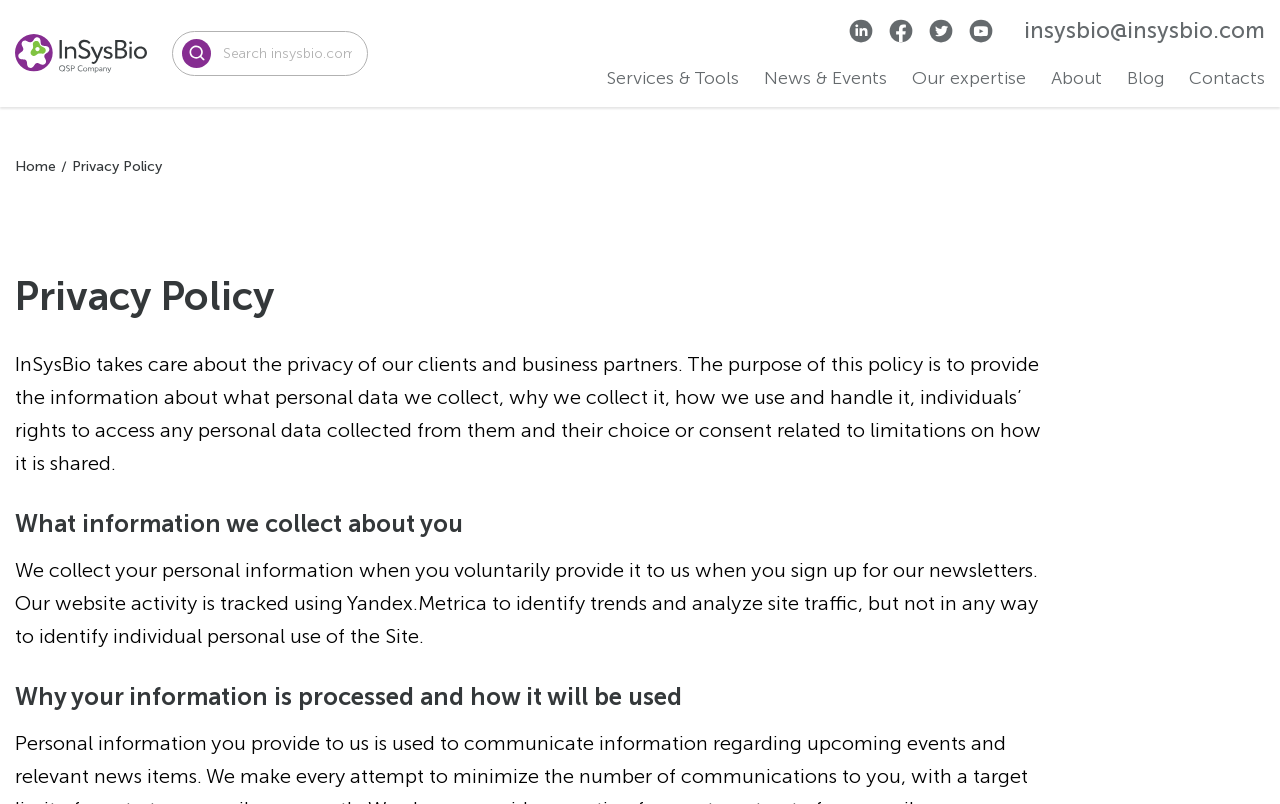What is the purpose of this policy?
Please analyze the image and answer the question with as much detail as possible.

The purpose of this policy is to provide the information about what personal data we collect, why we collect it, how we use and handle it, individuals’ rights to access any personal data collected from them and their choice or consent related to limitations on how it is shared, as stated in the paragraph under the 'Privacy Policy' heading.